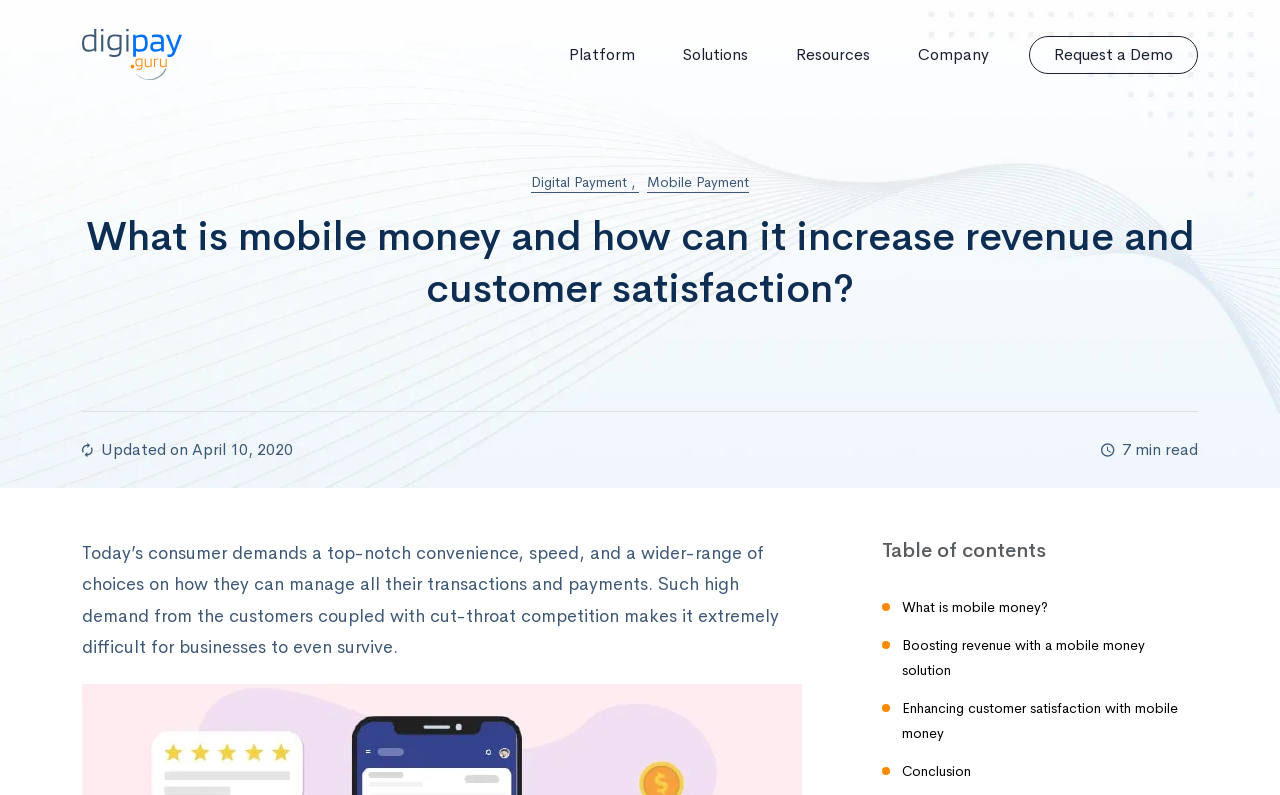Find and provide the bounding box coordinates for the UI element described here: "Request a Demo". The coordinates should be given as four float numbers between 0 and 1: [left, top, right, bottom].

[0.804, 0.045, 0.936, 0.092]